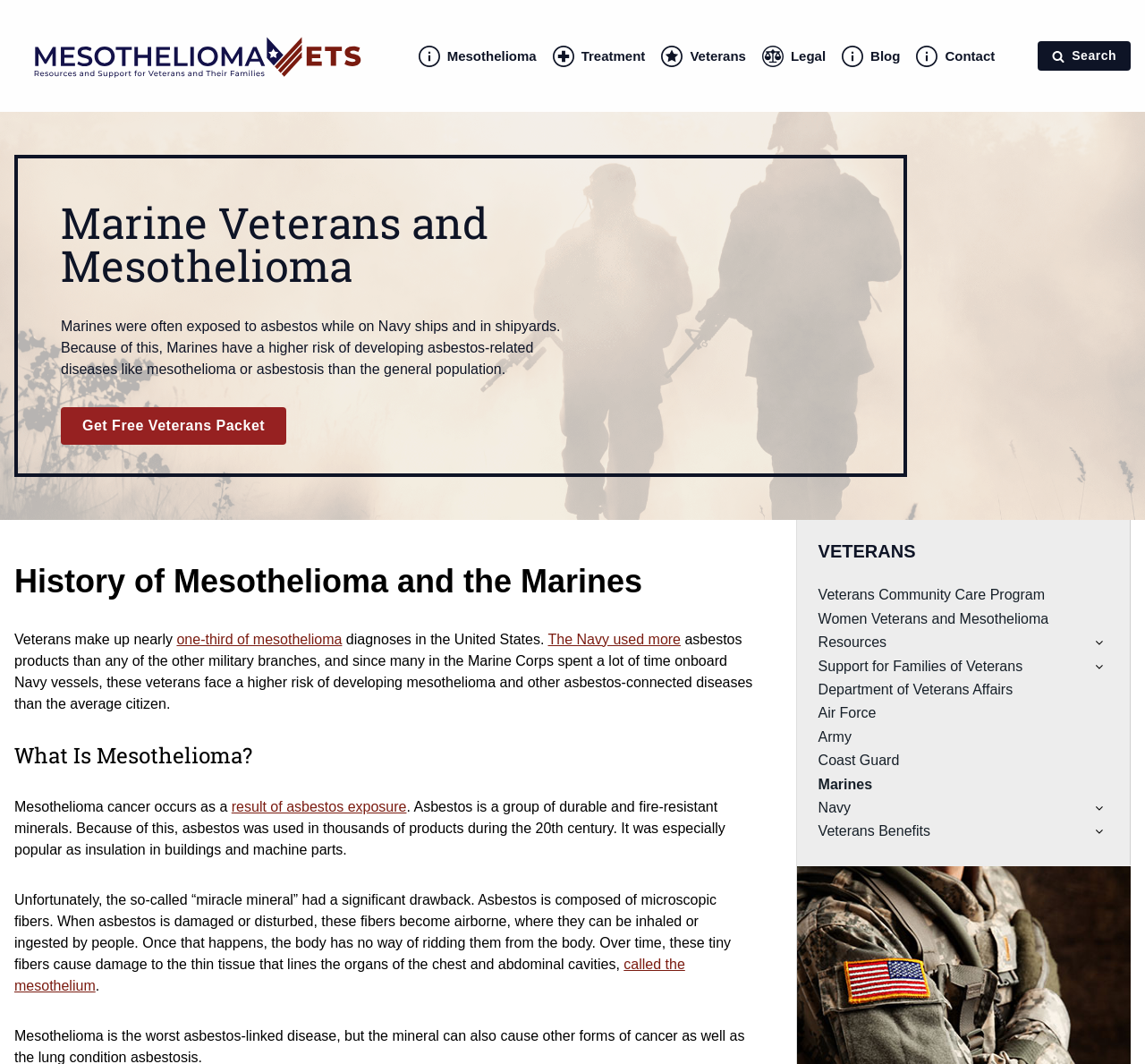Identify the bounding box coordinates of the clickable section necessary to follow the following instruction: "Click the 'VETERANS' link". The coordinates should be presented as four float numbers from 0 to 1, i.e., [left, top, right, bottom].

[0.715, 0.509, 0.8, 0.528]